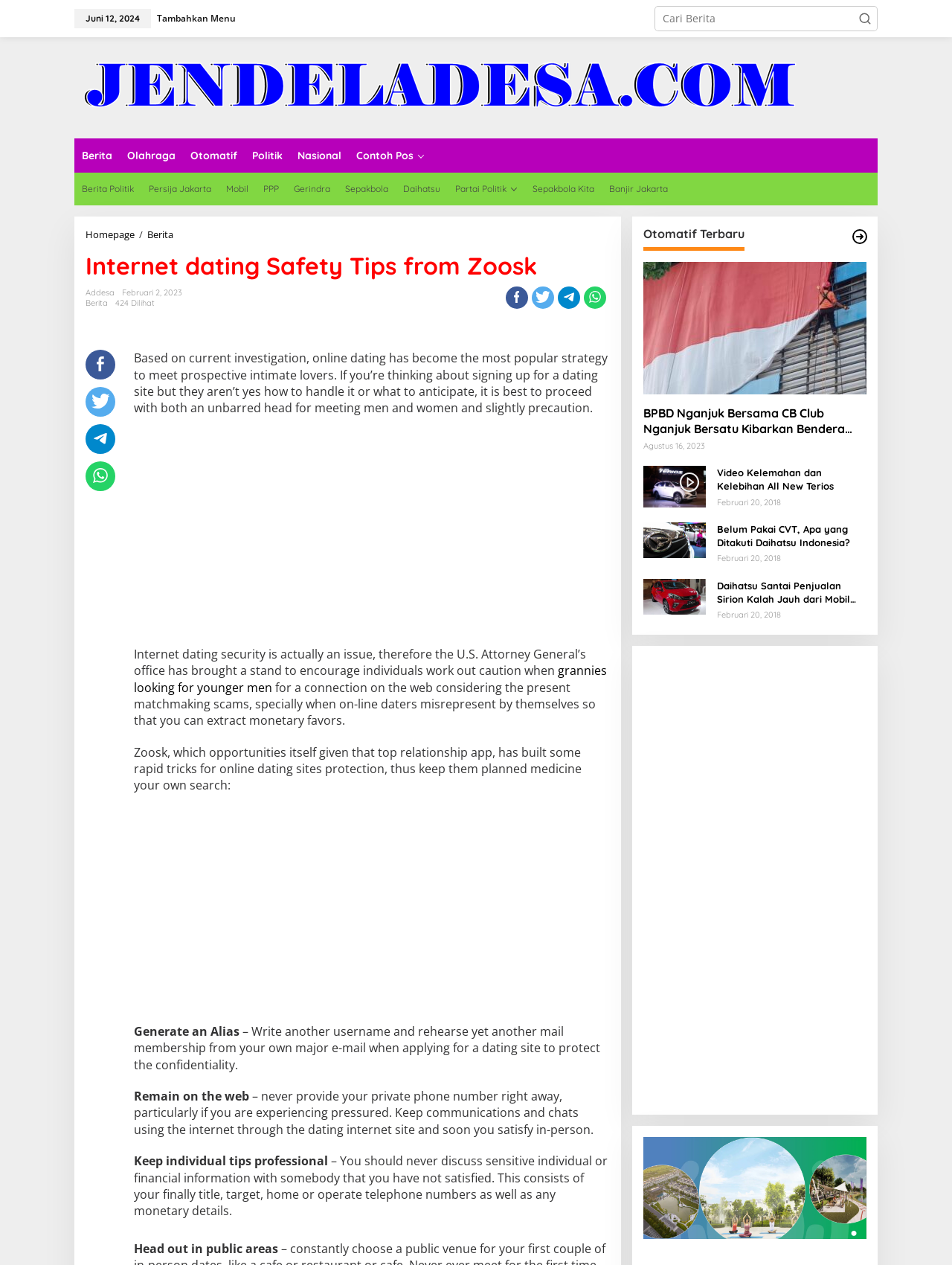What is the name of the dating app mentioned in the article?
Based on the visual details in the image, please answer the question thoroughly.

The article mentions Zoosk as the top dating app that has built some rapid tricks for online dating safety, which are provided in the article.